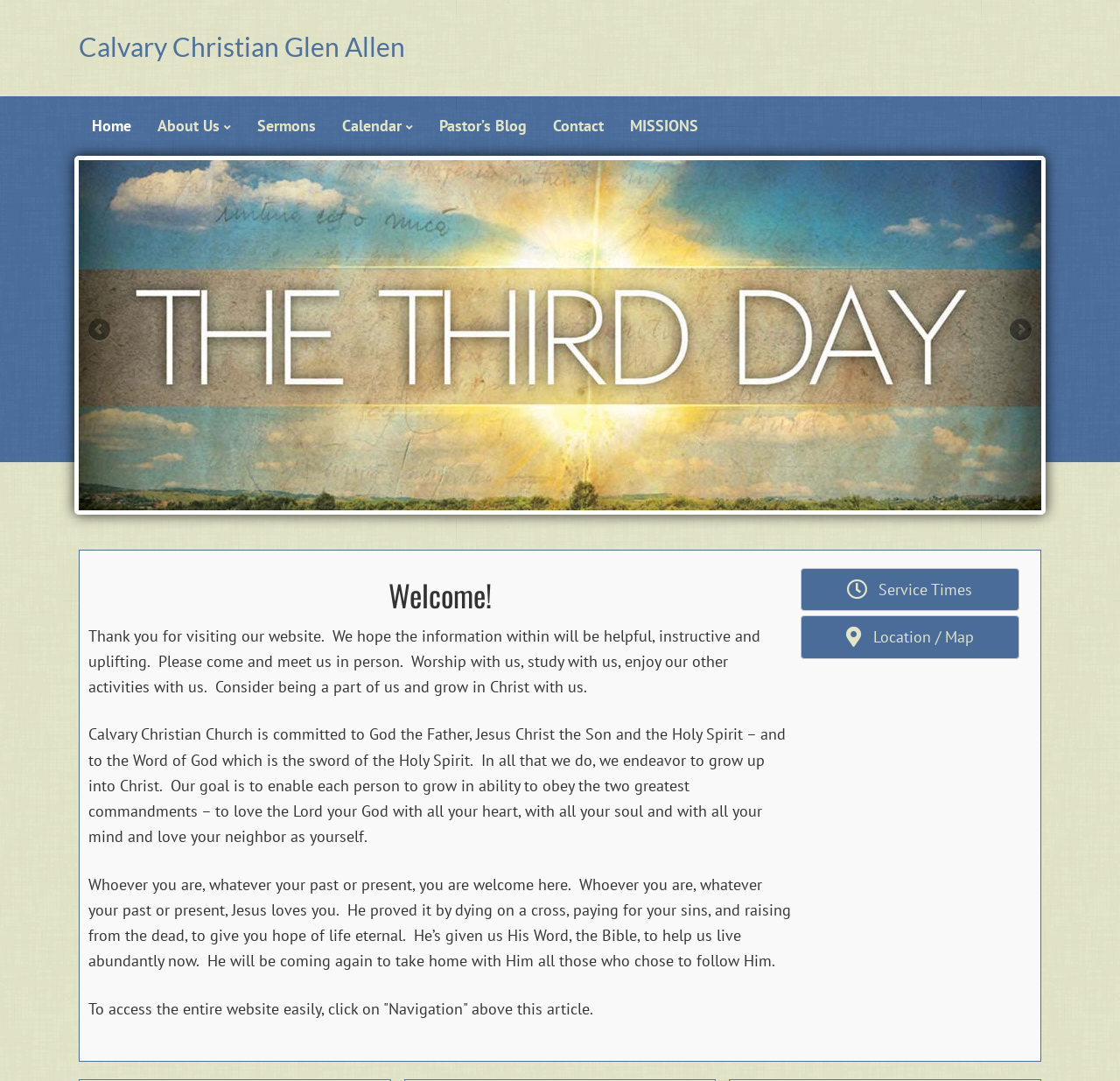Pinpoint the bounding box coordinates of the element that must be clicked to accomplish the following instruction: "View the 'Sermons' page". The coordinates should be in the format of four float numbers between 0 and 1, i.e., [left, top, right, bottom].

[0.218, 0.089, 0.294, 0.144]